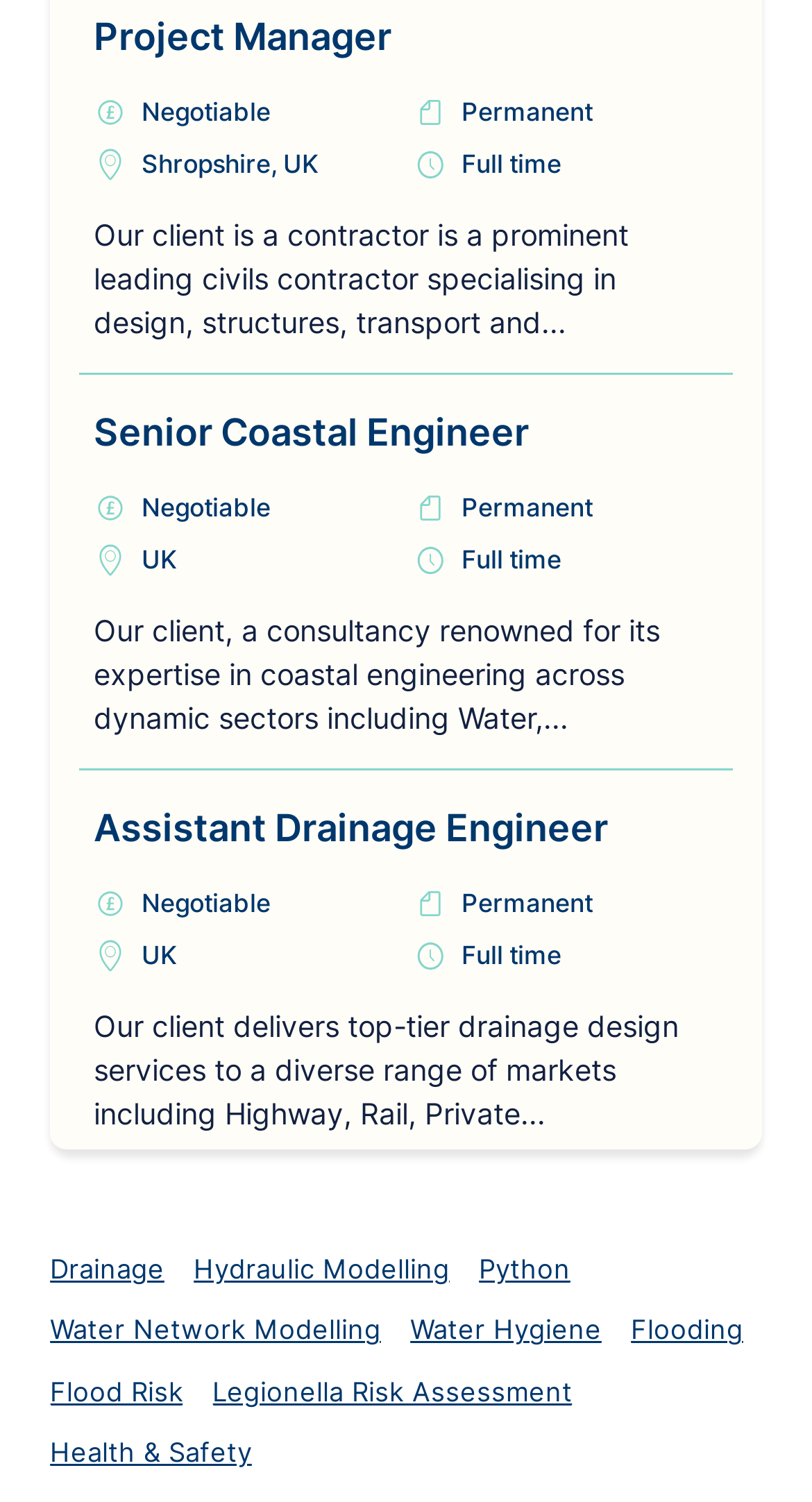Using the format (top-left x, top-left y, bottom-right x, bottom-right y), and given the element description, identify the bounding box coordinates within the screenshot: Drainage

[0.062, 0.833, 0.203, 0.858]